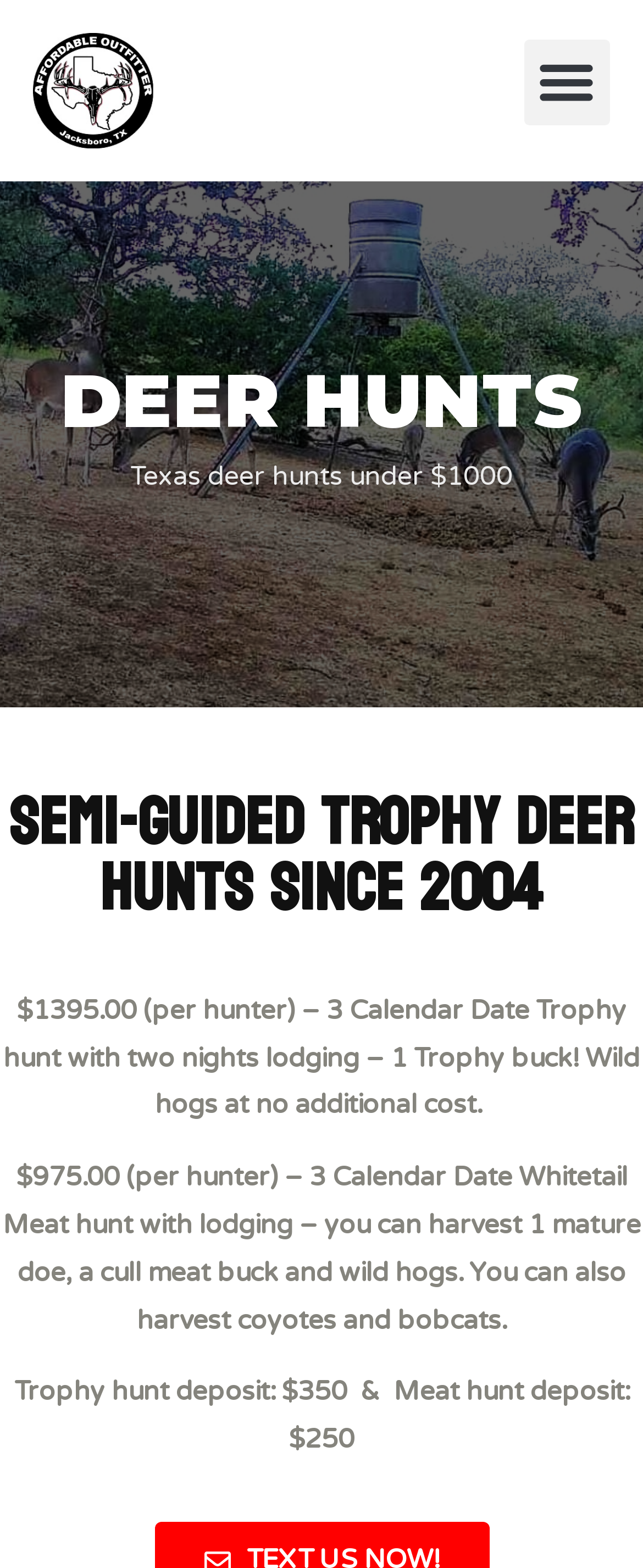Bounding box coordinates are specified in the format (top-left x, top-left y, bottom-right x, bottom-right y). All values are floating point numbers bounded between 0 and 1. Please provide the bounding box coordinate of the region this sentence describes: Menu

[0.814, 0.025, 0.949, 0.08]